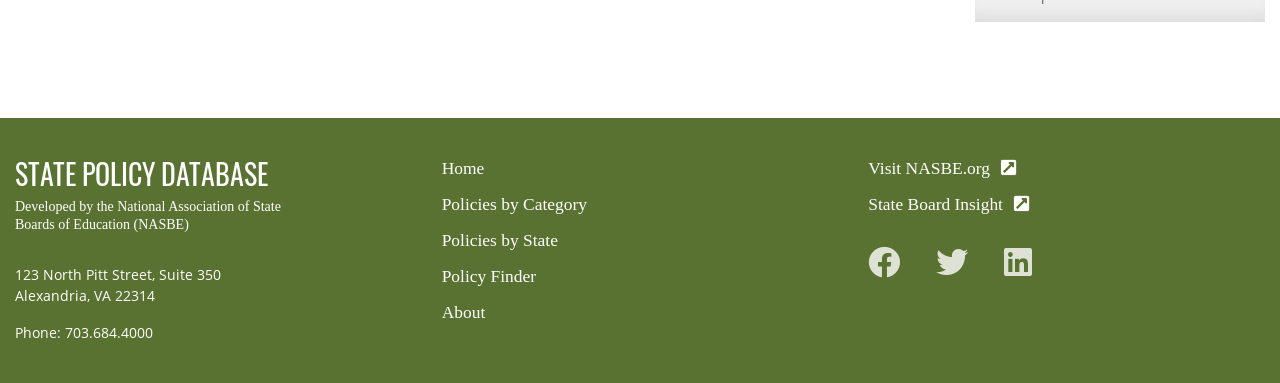Please determine the bounding box coordinates of the clickable area required to carry out the following instruction: "Go to Policies by Category". The coordinates must be four float numbers between 0 and 1, represented as [left, top, right, bottom].

[0.345, 0.506, 0.572, 0.558]